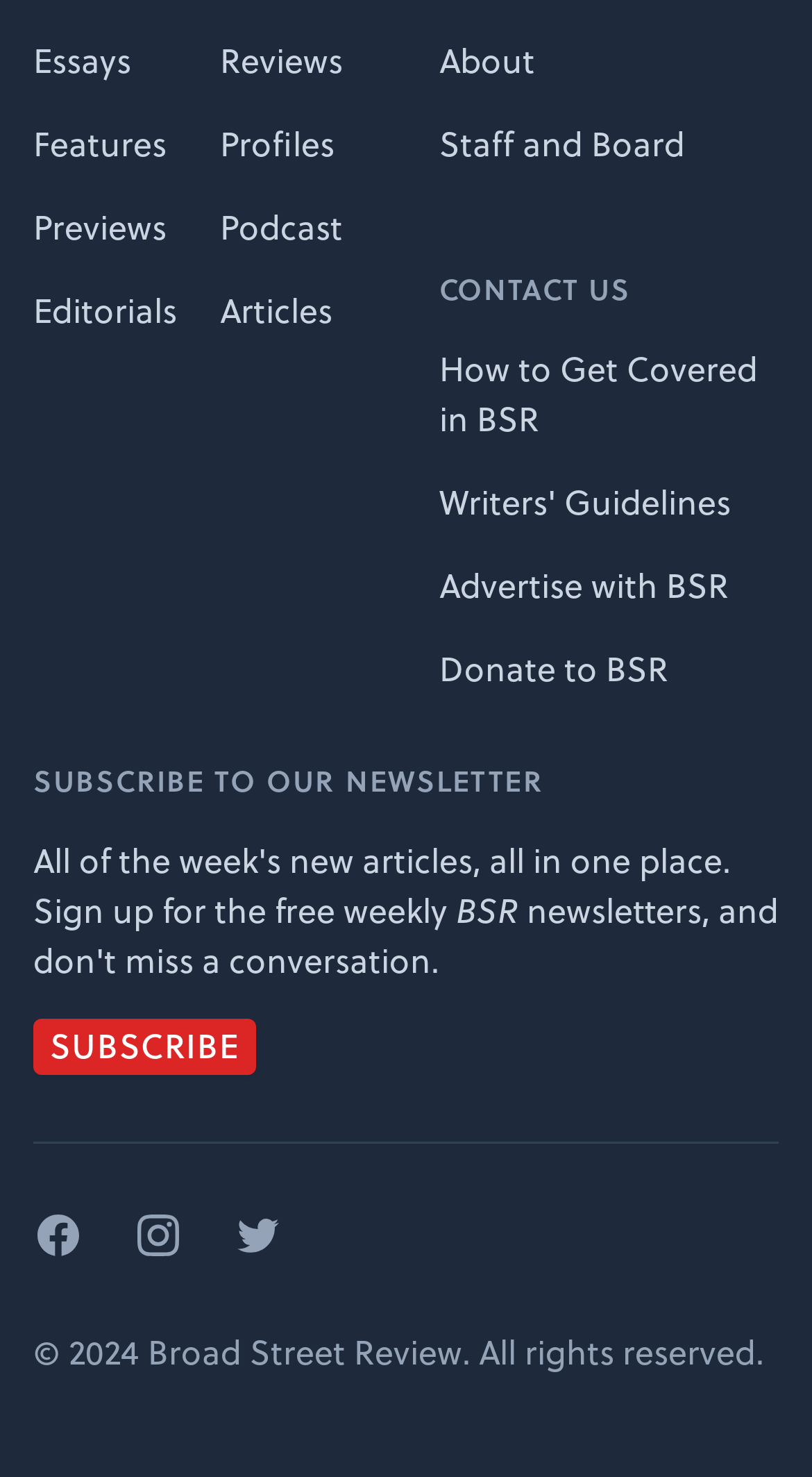Based on the element description, predict the bounding box coordinates (top-left x, top-left y, bottom-right x, bottom-right y) for the UI element in the screenshot: Writers' Guidelines

[0.541, 0.323, 0.9, 0.356]